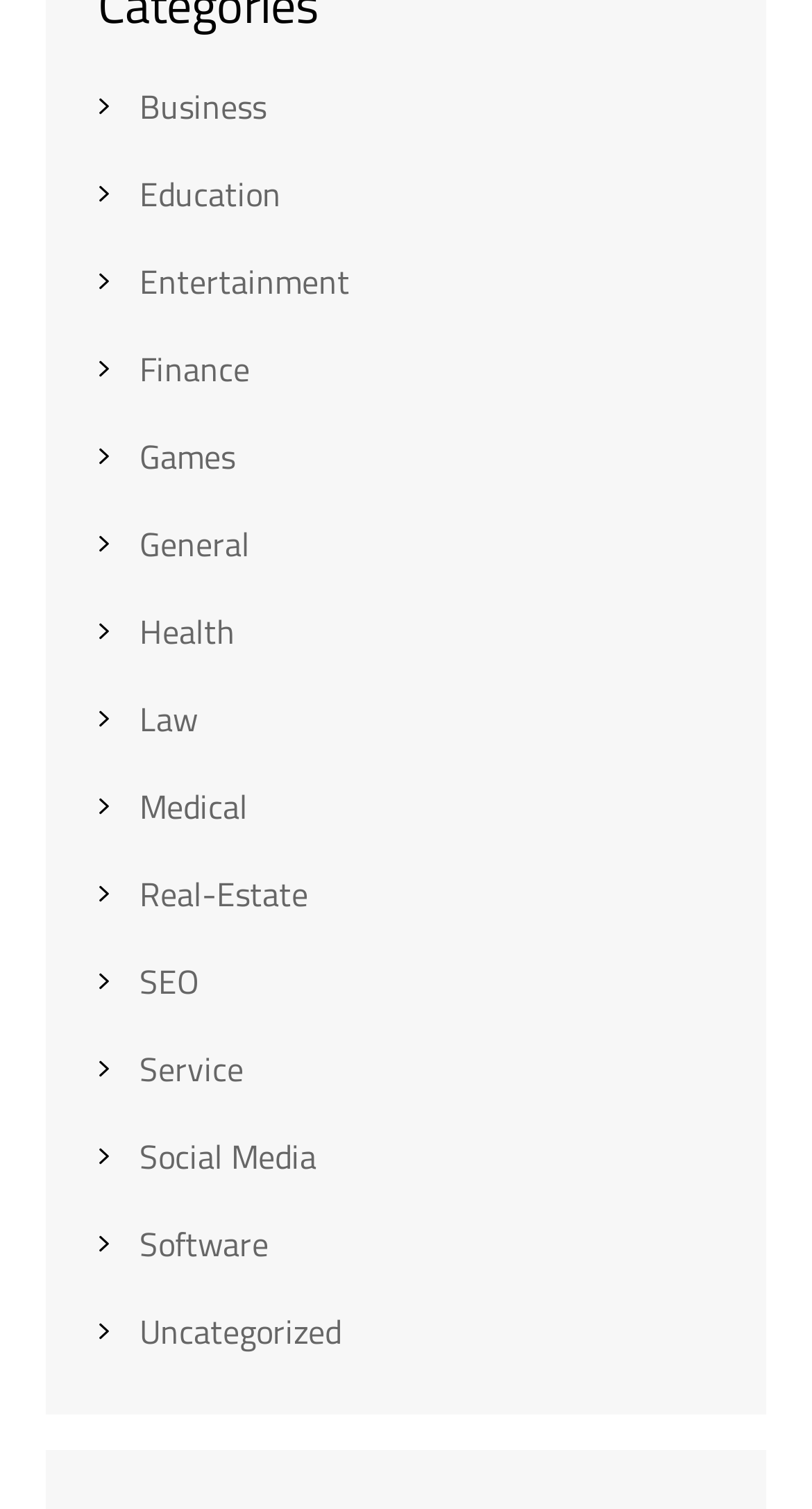Given the description "SEO", provide the bounding box coordinates of the corresponding UI element.

[0.172, 0.633, 0.246, 0.666]